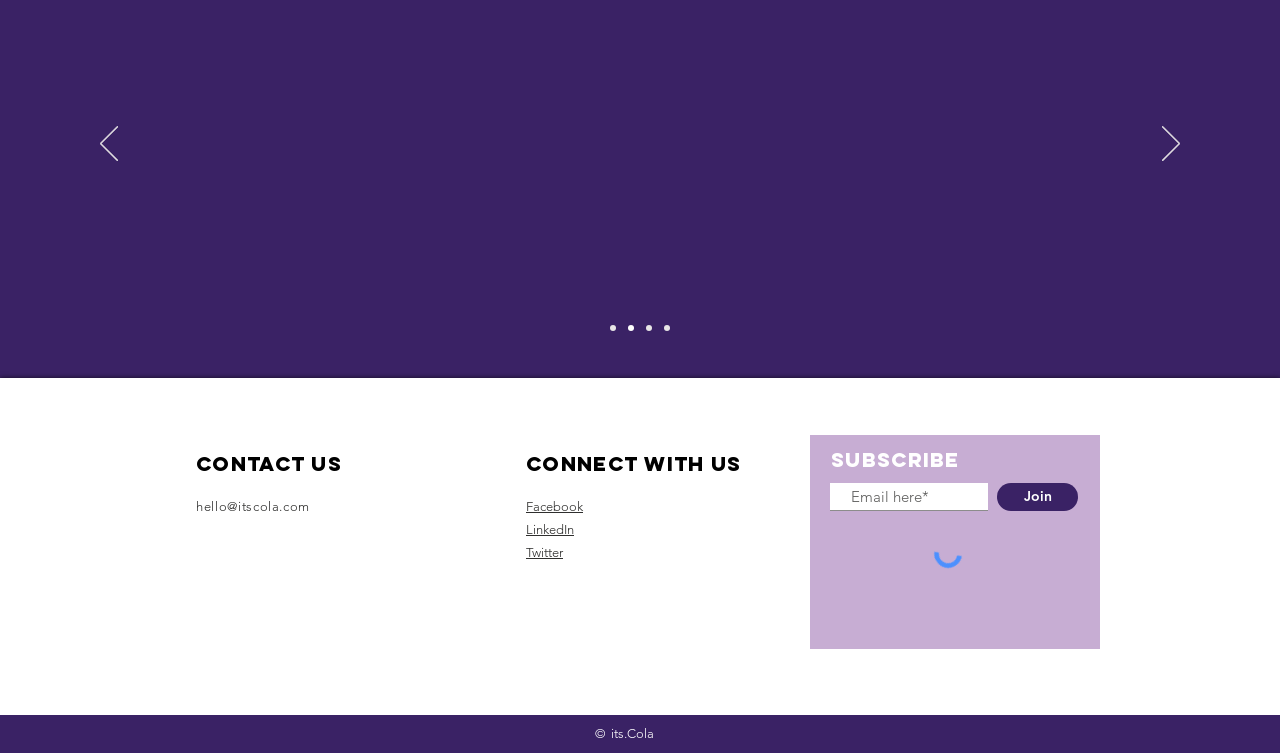Identify the bounding box coordinates of the region that needs to be clicked to carry out this instruction: "Click the 'Previous' button". Provide these coordinates as four float numbers ranging from 0 to 1, i.e., [left, top, right, bottom].

[0.078, 0.167, 0.092, 0.218]